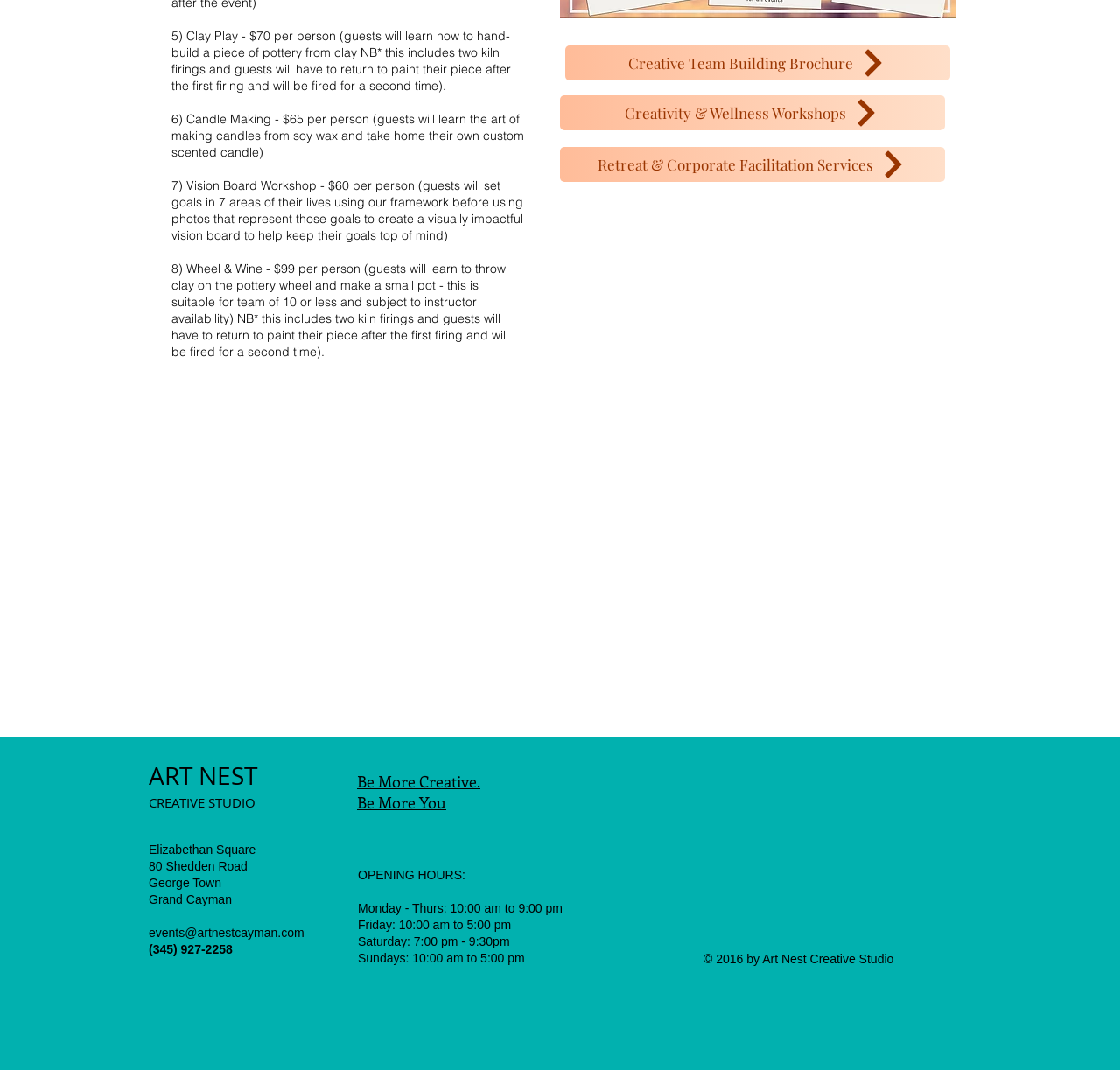Identify the bounding box coordinates for the UI element described as follows: Retreat & Corporate Facilitation Services. Use the format (top-left x, top-left y, bottom-right x, bottom-right y) and ensure all values are floating point numbers between 0 and 1.

[0.5, 0.137, 0.844, 0.17]